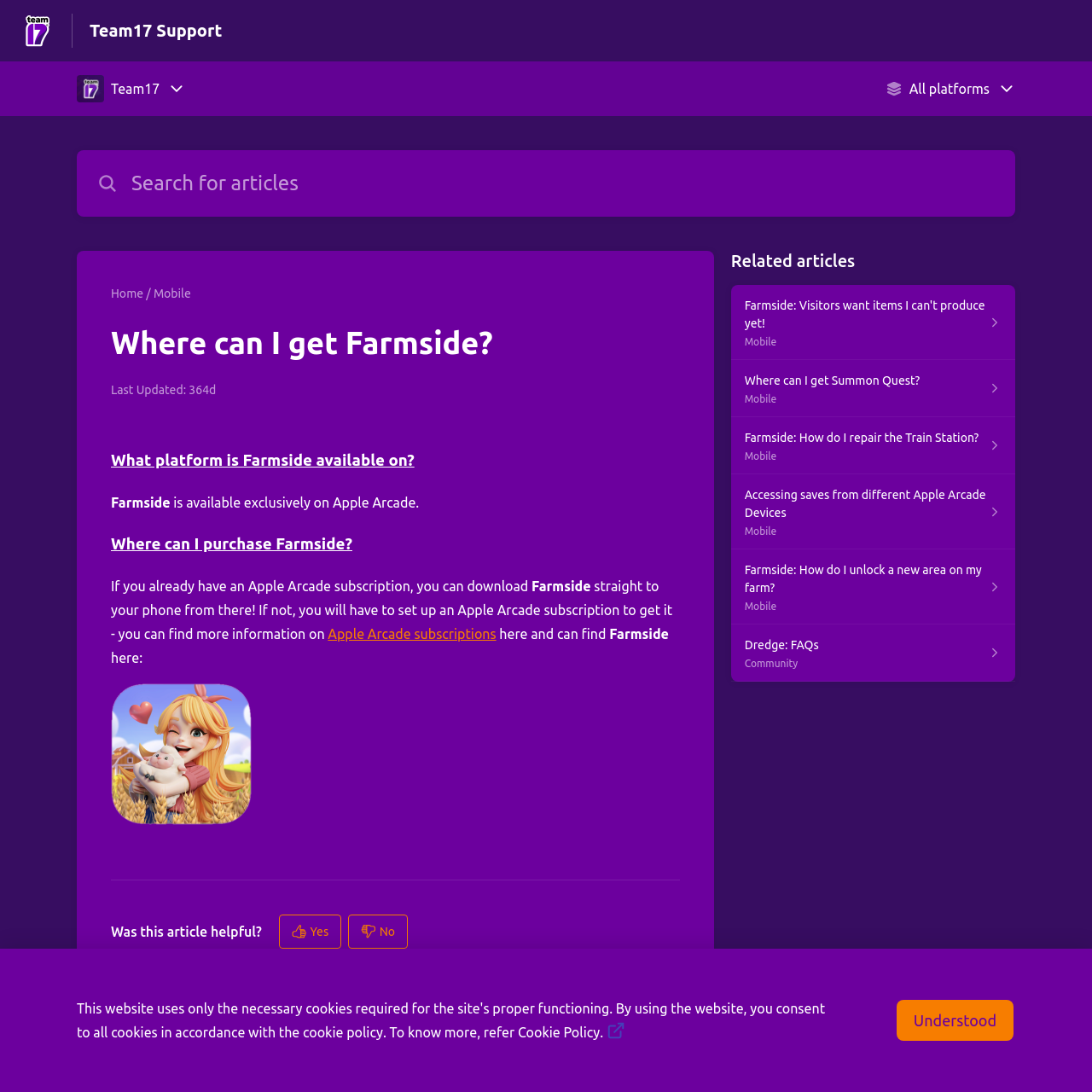Pinpoint the bounding box coordinates of the clickable element to carry out the following instruction: "Rate if the article was helpful."

[0.255, 0.838, 0.313, 0.869]